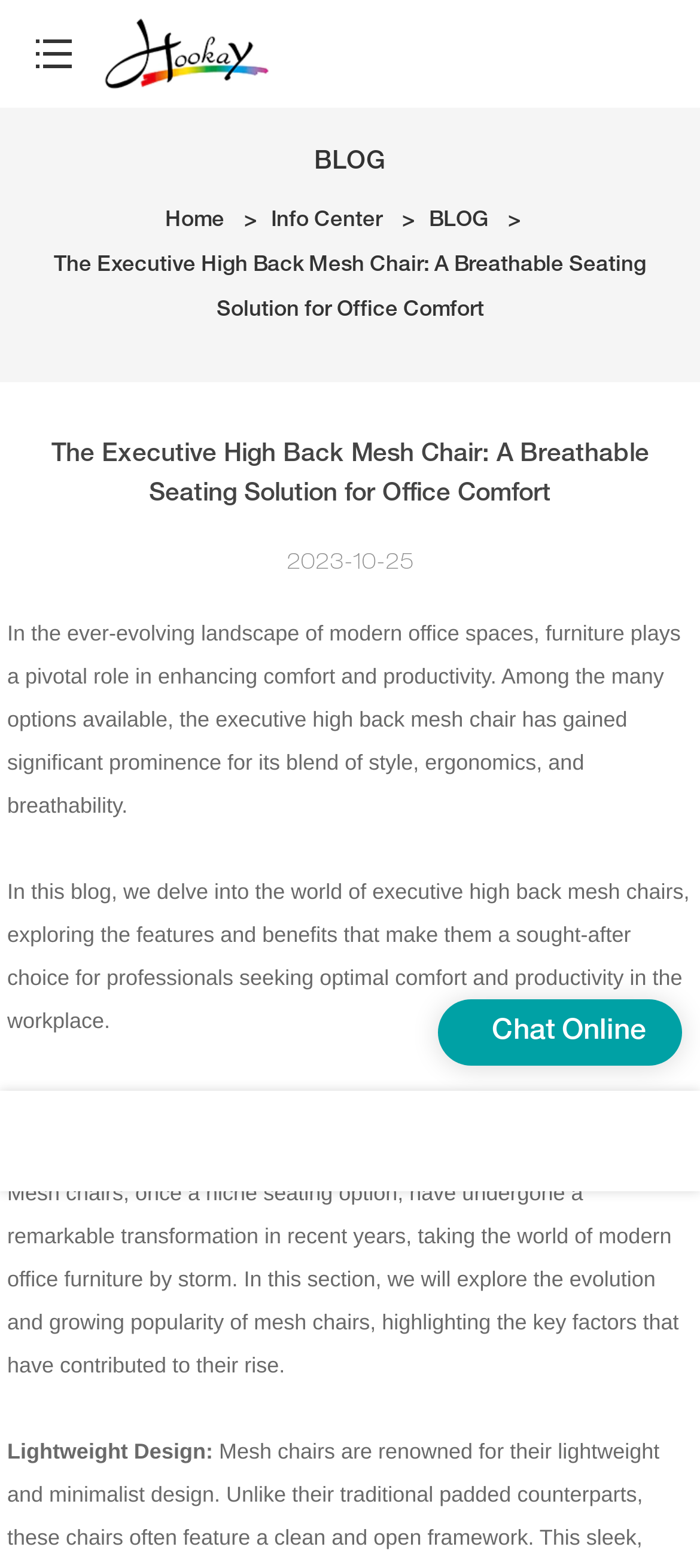Answer the question using only a single word or phrase: 
Are there any links to other pages?

Yes